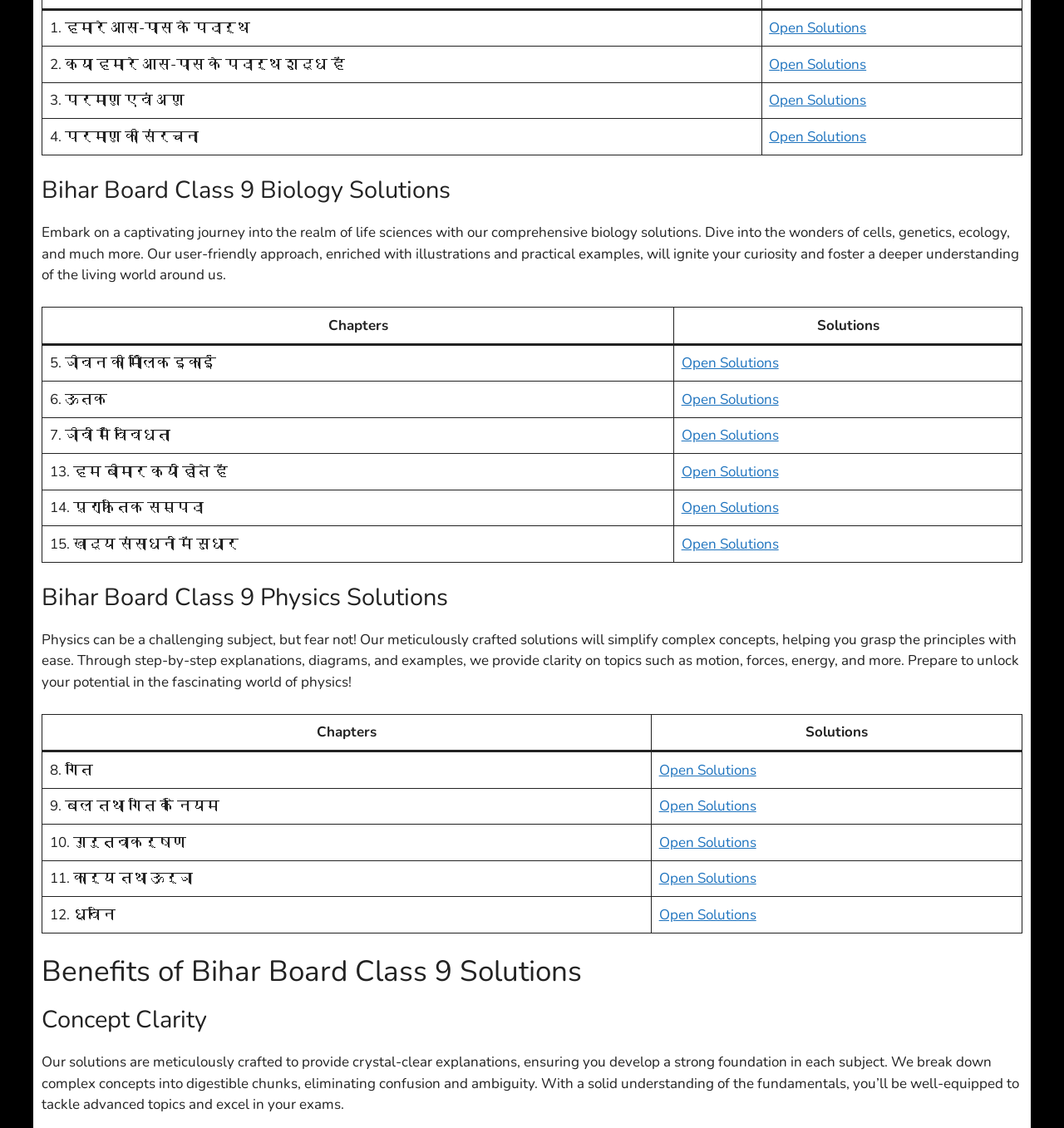How many subjects are covered on this webpage?
Please describe in detail the information shown in the image to answer the question.

I saw two main headings, 'Bihar Board Class 9 Biology Solutions' and 'Bihar Board Class 9 Physics Solutions', which indicate that there are two subjects covered on this webpage.